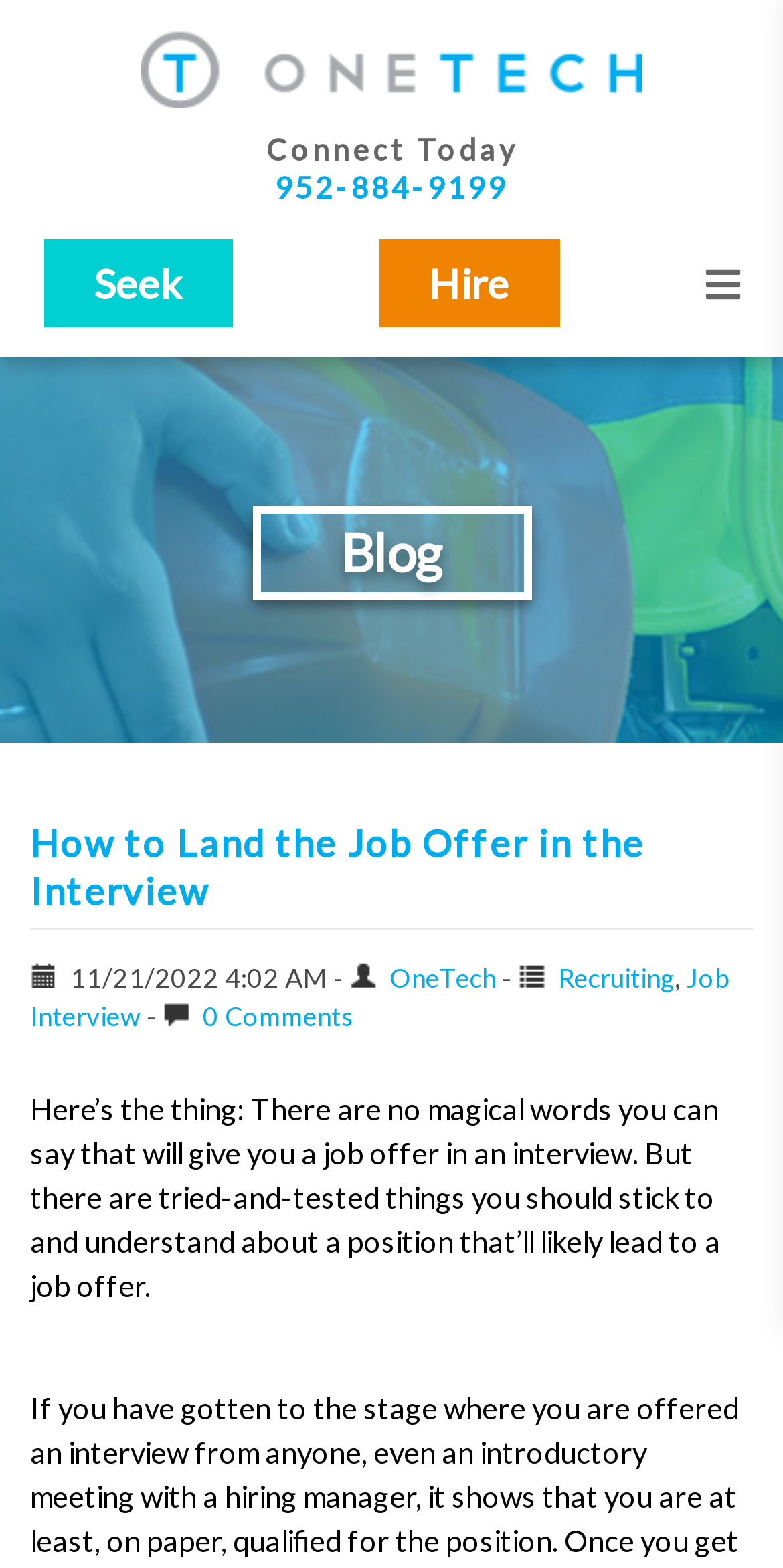Please find the bounding box for the following UI element description. Provide the coordinates in (top-left x, top-left y, bottom-right x, bottom-right y) format, with values between 0 and 1: title="One Tech Engineering"

[0.179, 0.019, 0.821, 0.069]